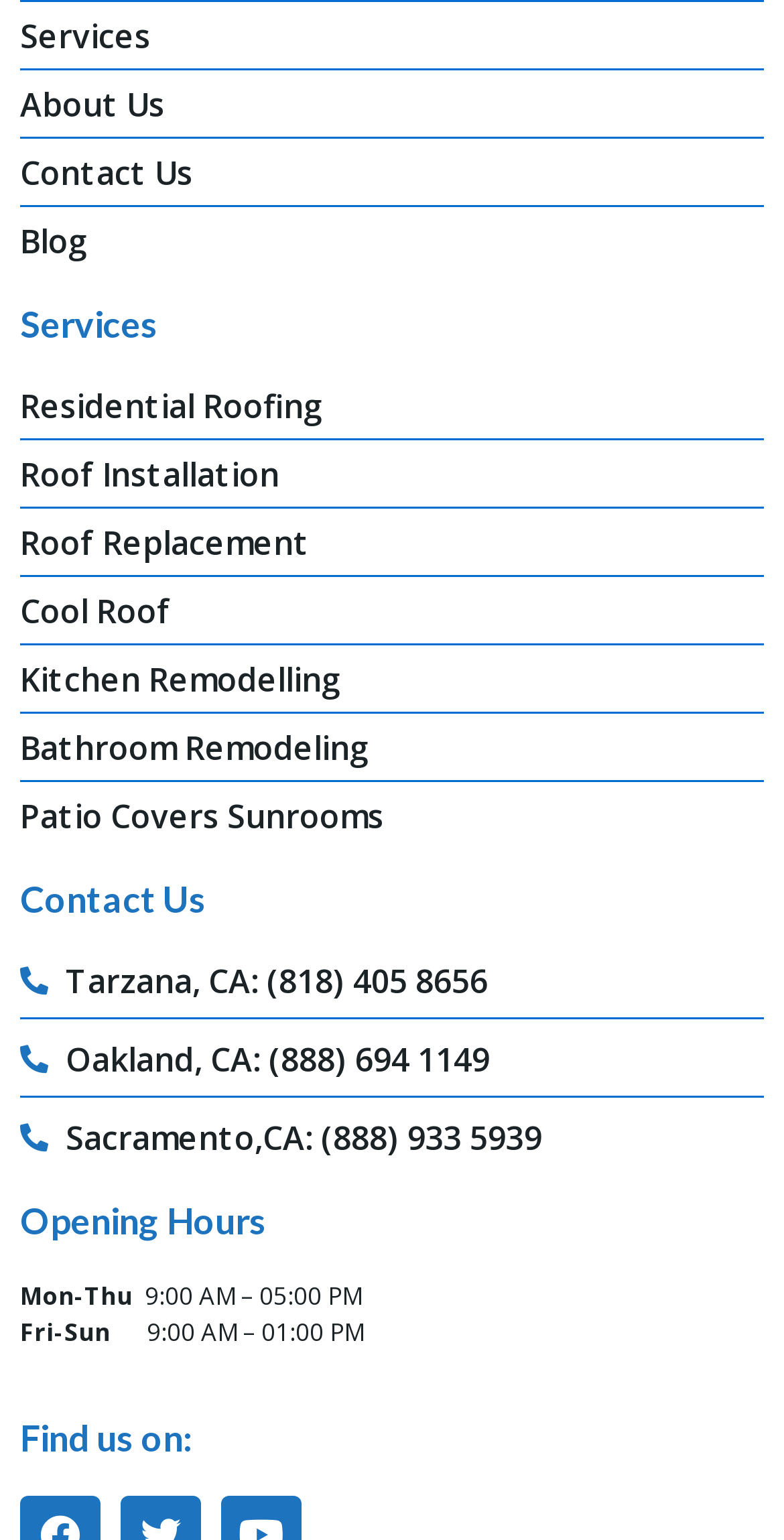Pinpoint the bounding box coordinates of the area that must be clicked to complete this instruction: "Contact Tarzana office".

[0.026, 0.621, 0.974, 0.652]